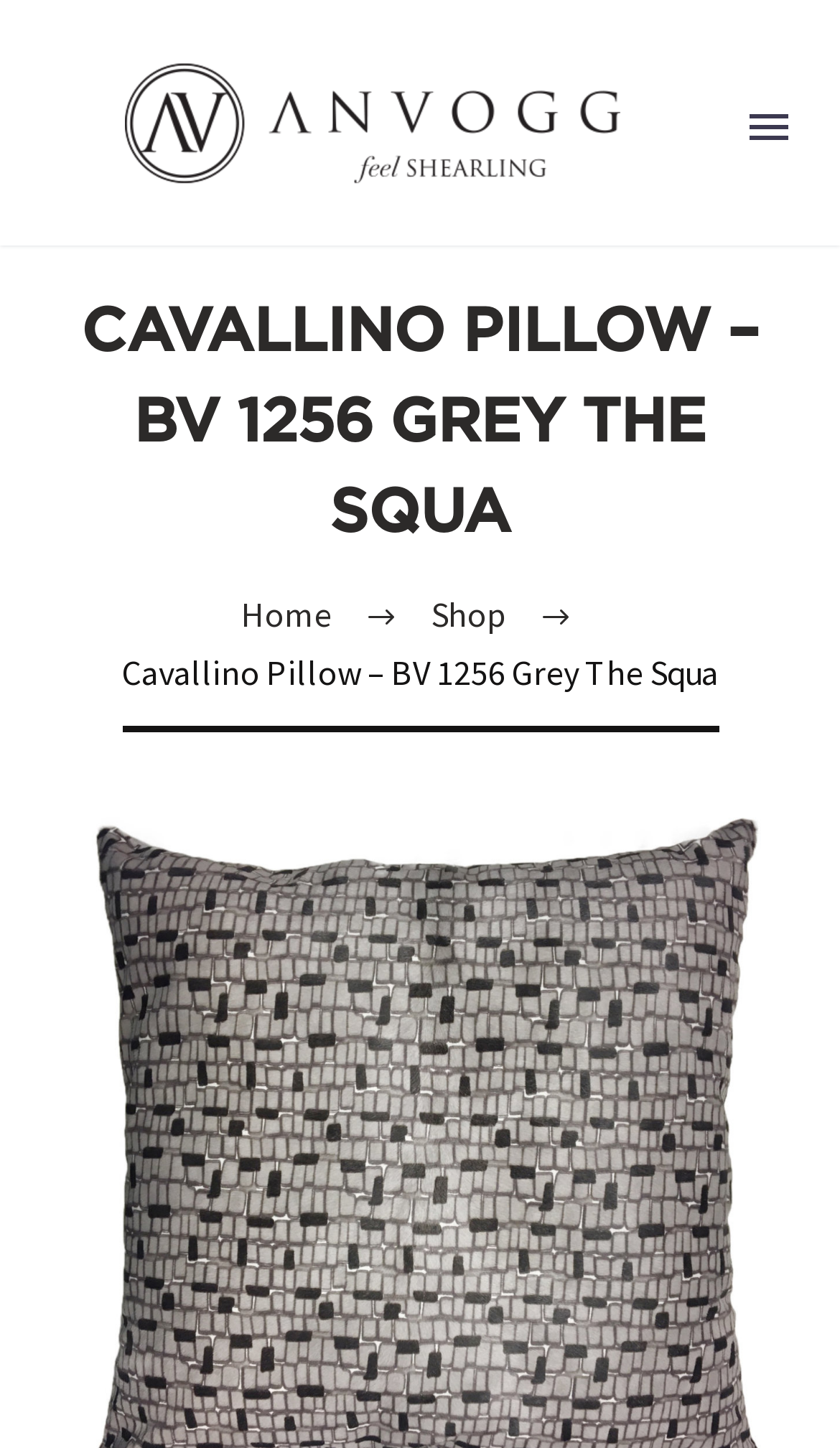Given the element description: "name="s" placeholder="Search..."", predict the bounding box coordinates of the UI element it refers to, using four float numbers between 0 and 1, i.e., [left, top, right, bottom].

[0.133, 0.767, 0.867, 0.827]